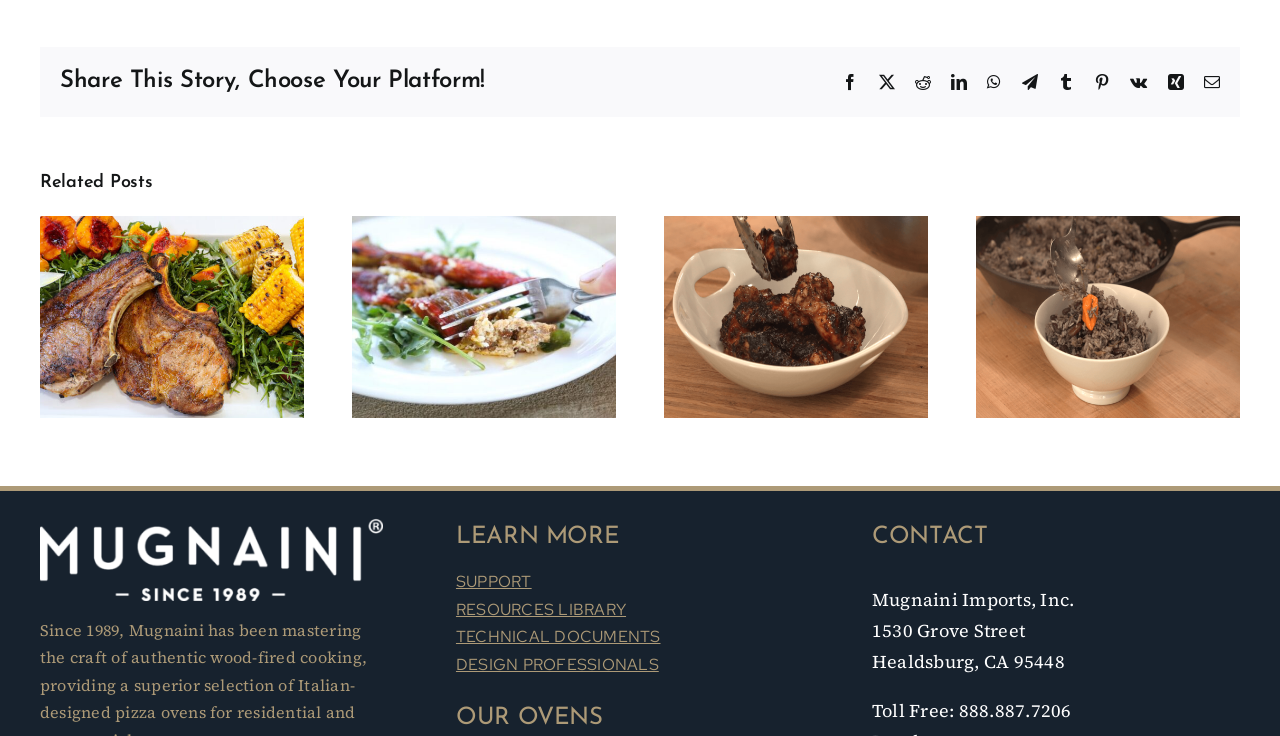Please identify the bounding box coordinates of where to click in order to follow the instruction: "Share this story on Facebook".

[0.658, 0.1, 0.671, 0.122]